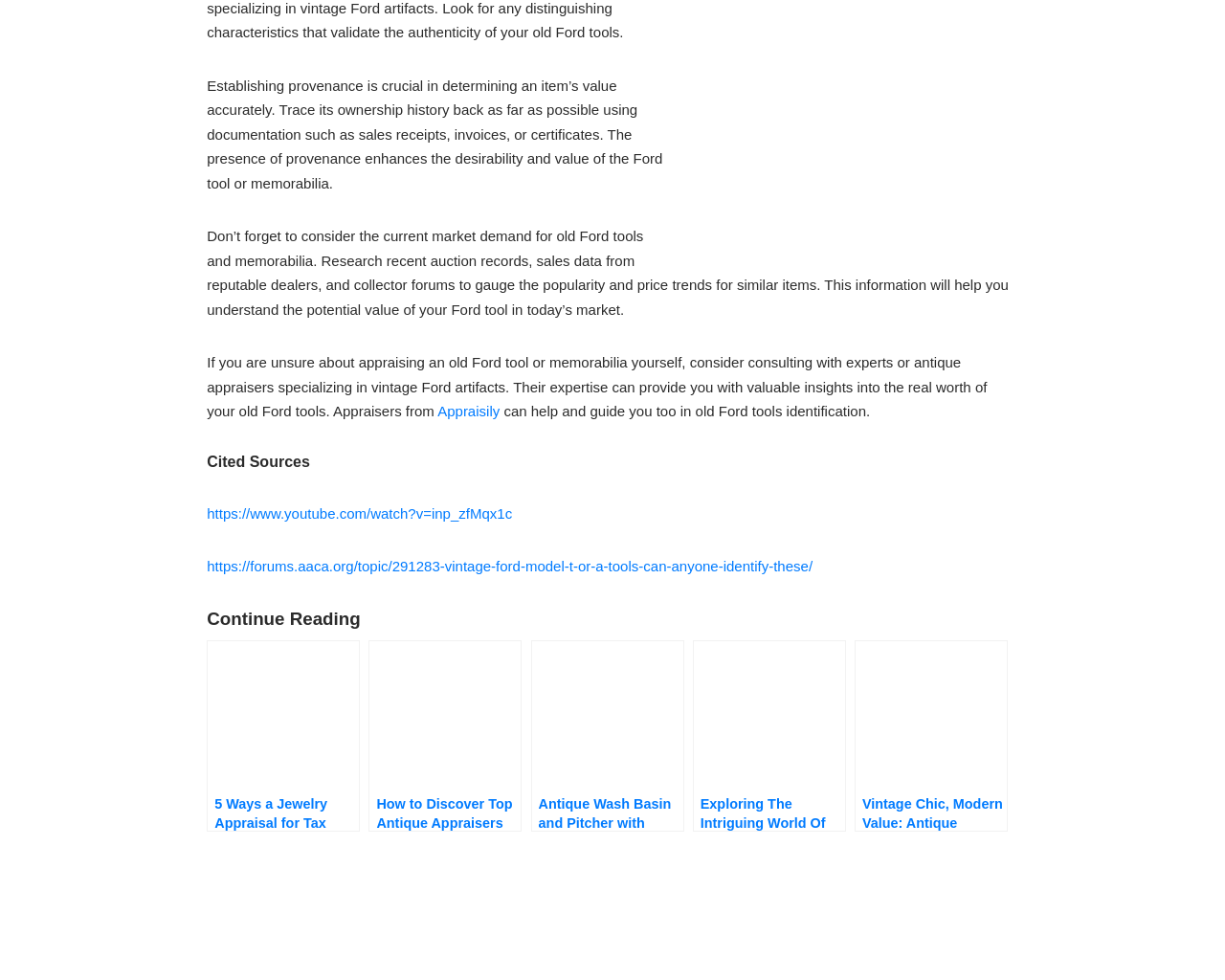Provide a brief response to the question below using a single word or phrase: 
What is the topic of the linked article 'jewelry appraisal for tax purposes'?

Jewelry appraisal